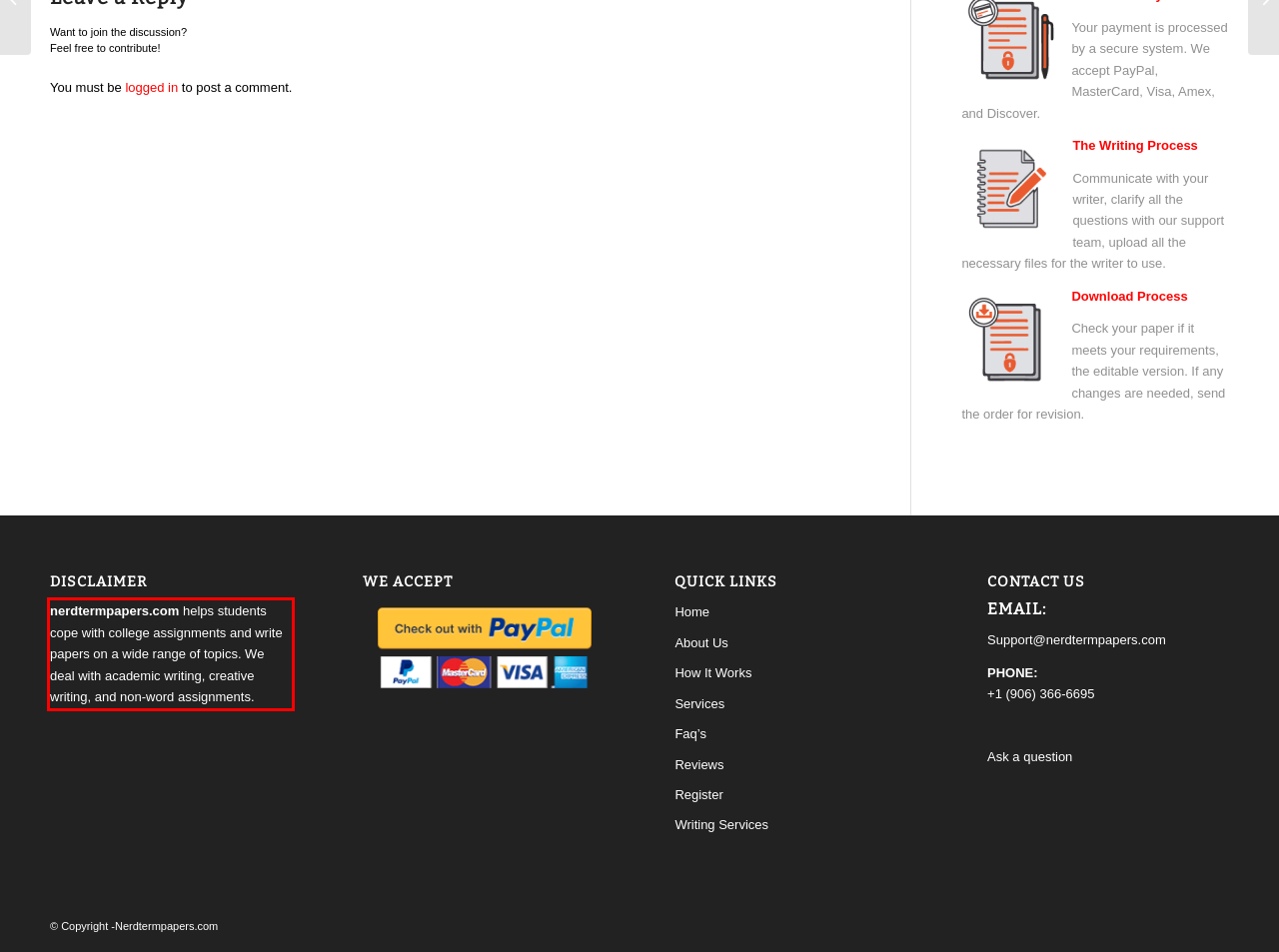Using OCR, extract the text content found within the red bounding box in the given webpage screenshot.

nerdtermpapers.com helps students cope with college assignments and write papers on a wide range of topics. We deal with academic writing, creative writing, and non-word assignments.